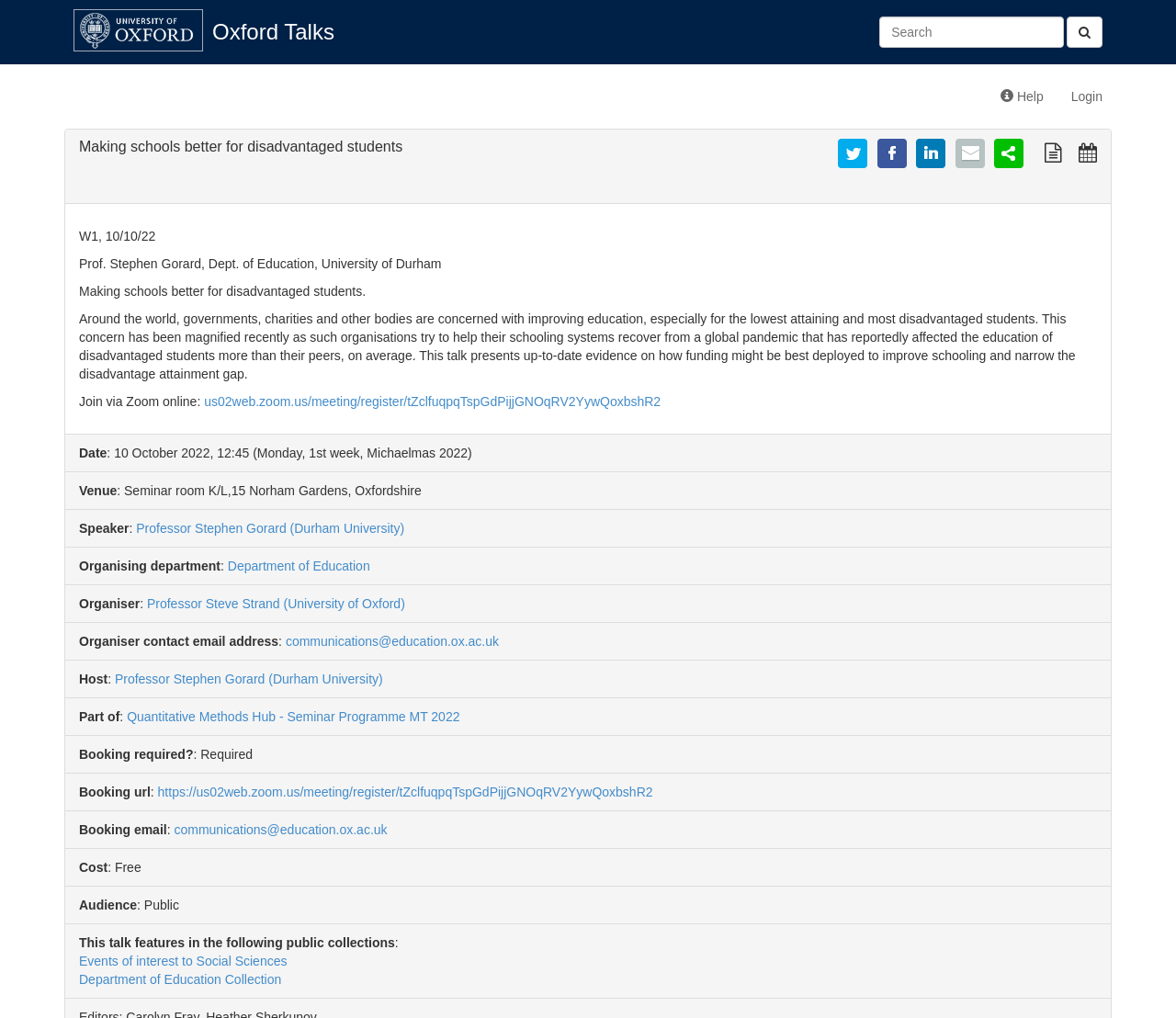What is the venue of the talk?
Look at the screenshot and respond with one word or a short phrase.

Seminar room K/L, 15 Norham Gardens, Oxfordshire